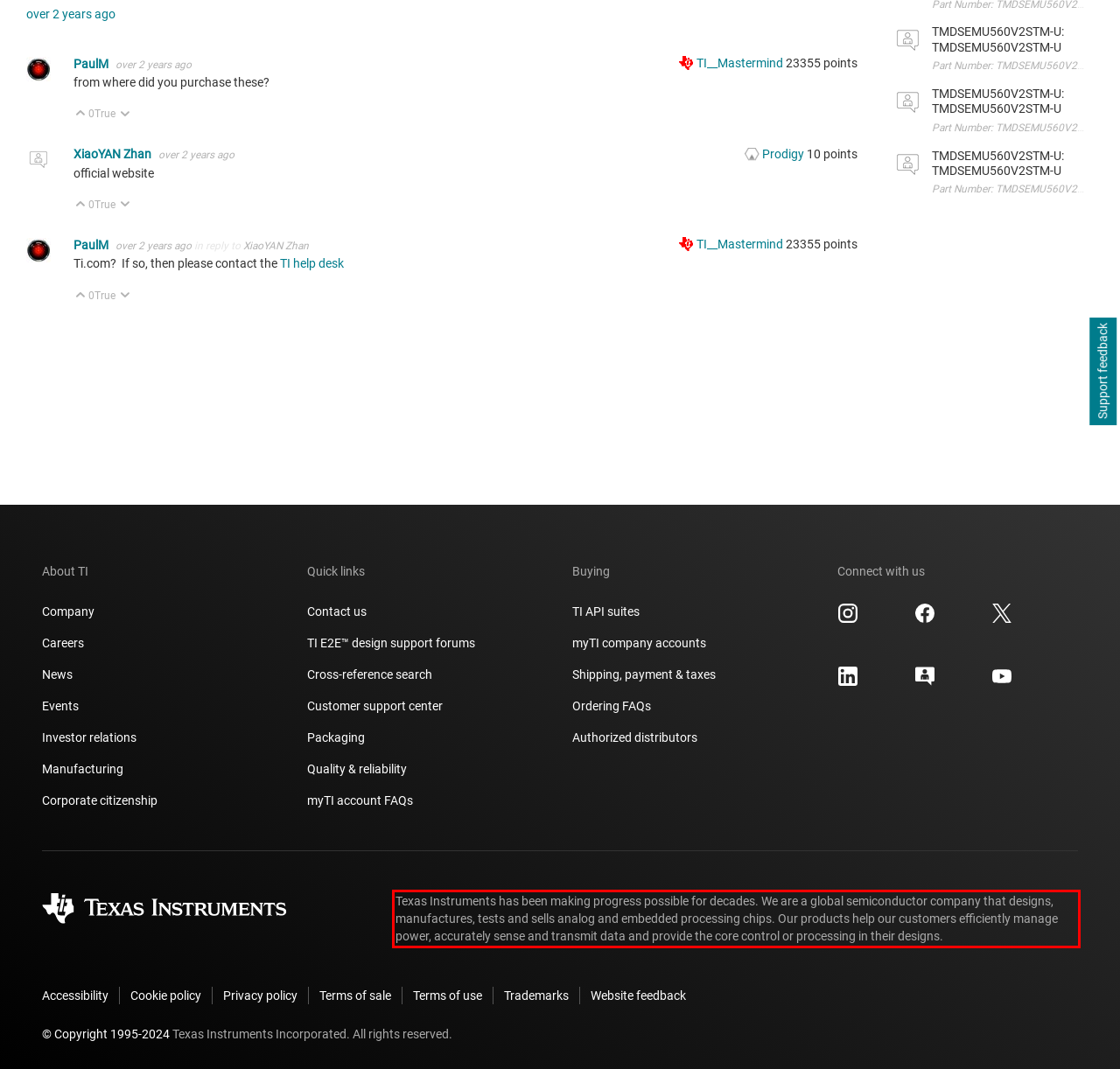Please identify the text within the red rectangular bounding box in the provided webpage screenshot.

Texas Instruments has been making progress possible for decades. We are a global semiconductor company that designs, manufactures, tests and sells analog and embedded processing chips. Our products help our customers efficiently manage power, accurately sense and transmit data and provide the core control or processing in their designs.